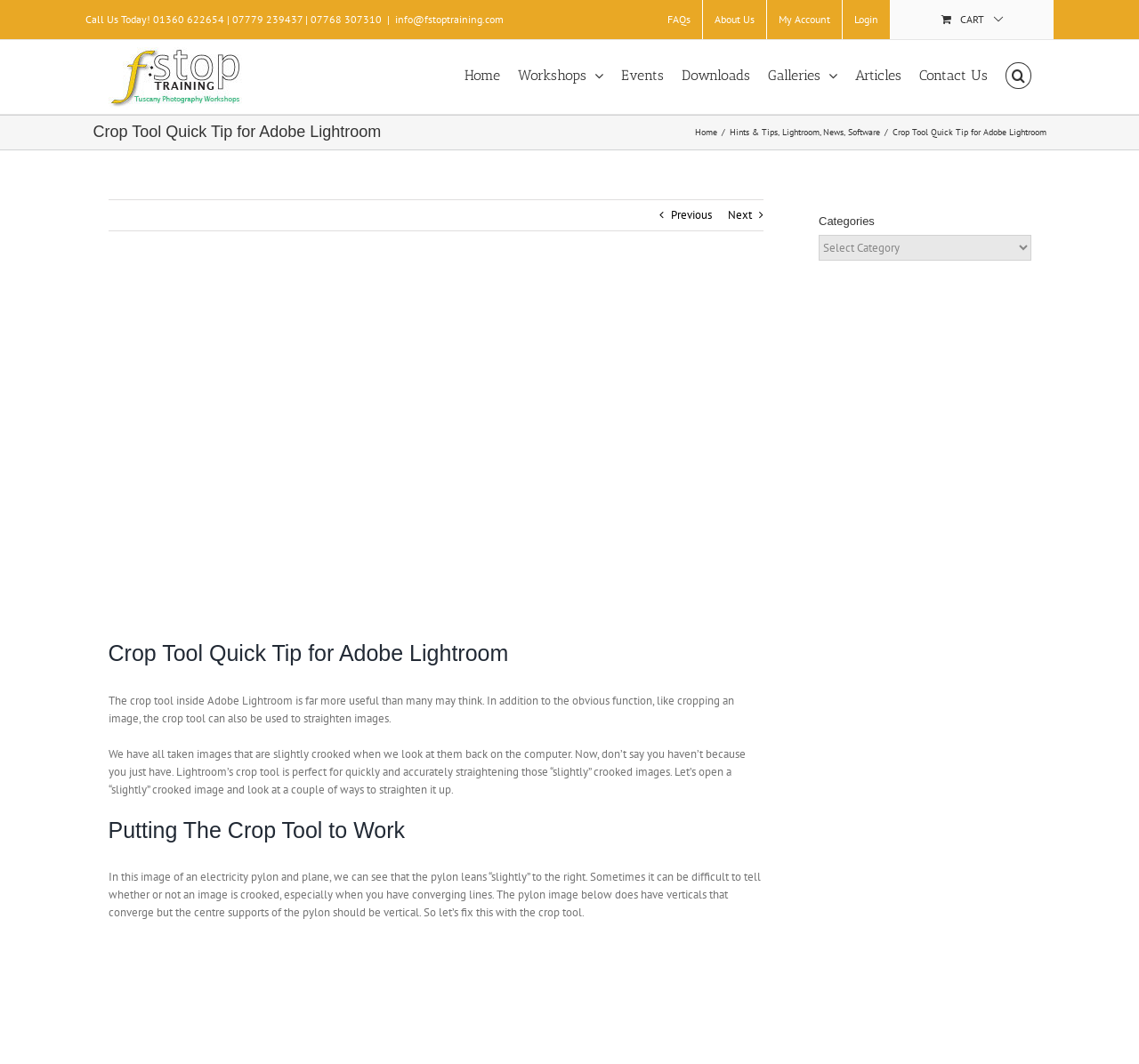From the given element description: "Events", find the bounding box for the UI element. Provide the coordinates as four float numbers between 0 and 1, in the order [left, top, right, bottom].

[0.546, 0.038, 0.583, 0.105]